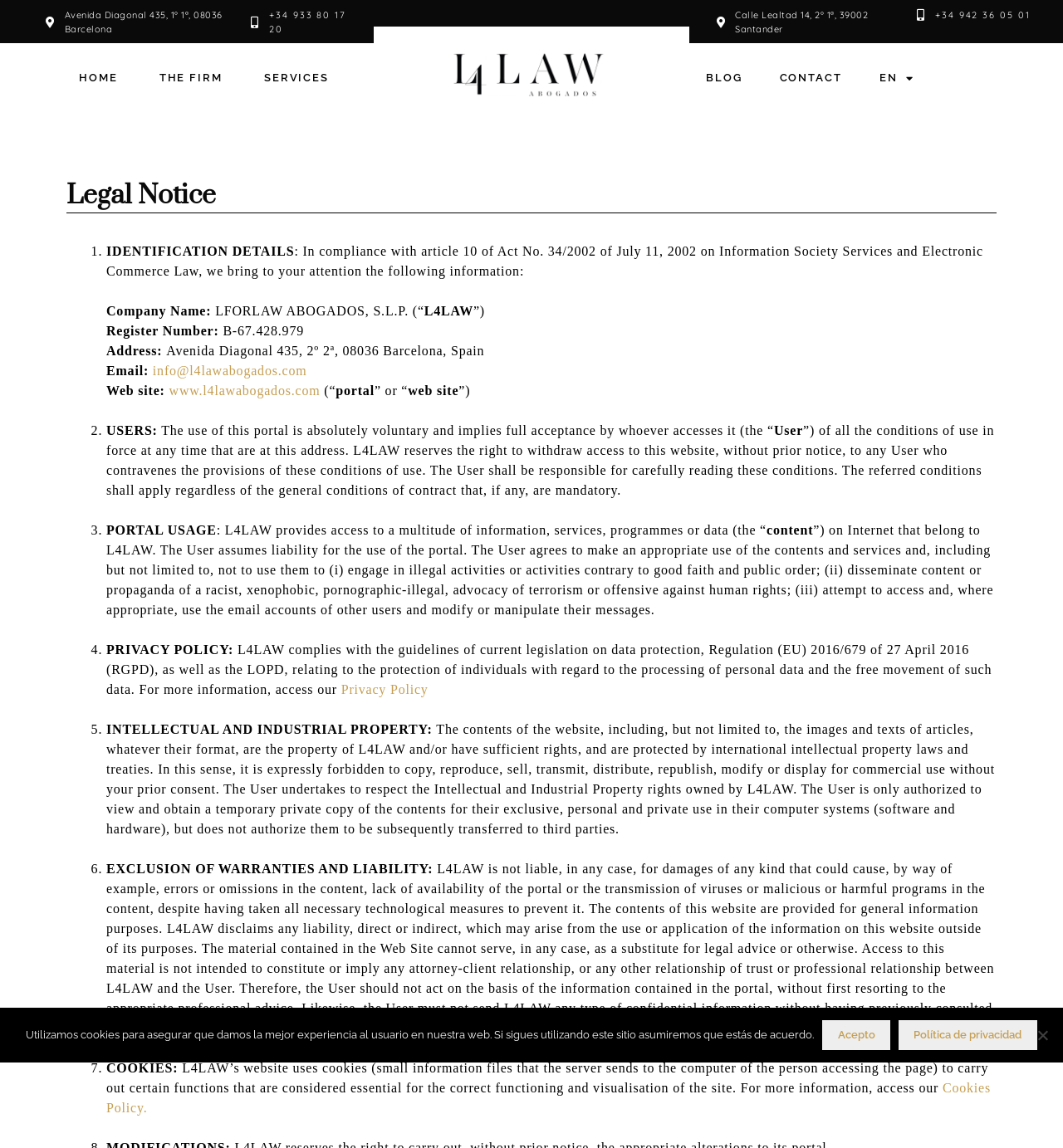Determine the bounding box coordinates of the clickable element necessary to fulfill the instruction: "Click info@l4lawabogados.com". Provide the coordinates as four float numbers within the 0 to 1 range, i.e., [left, top, right, bottom].

[0.144, 0.317, 0.289, 0.329]